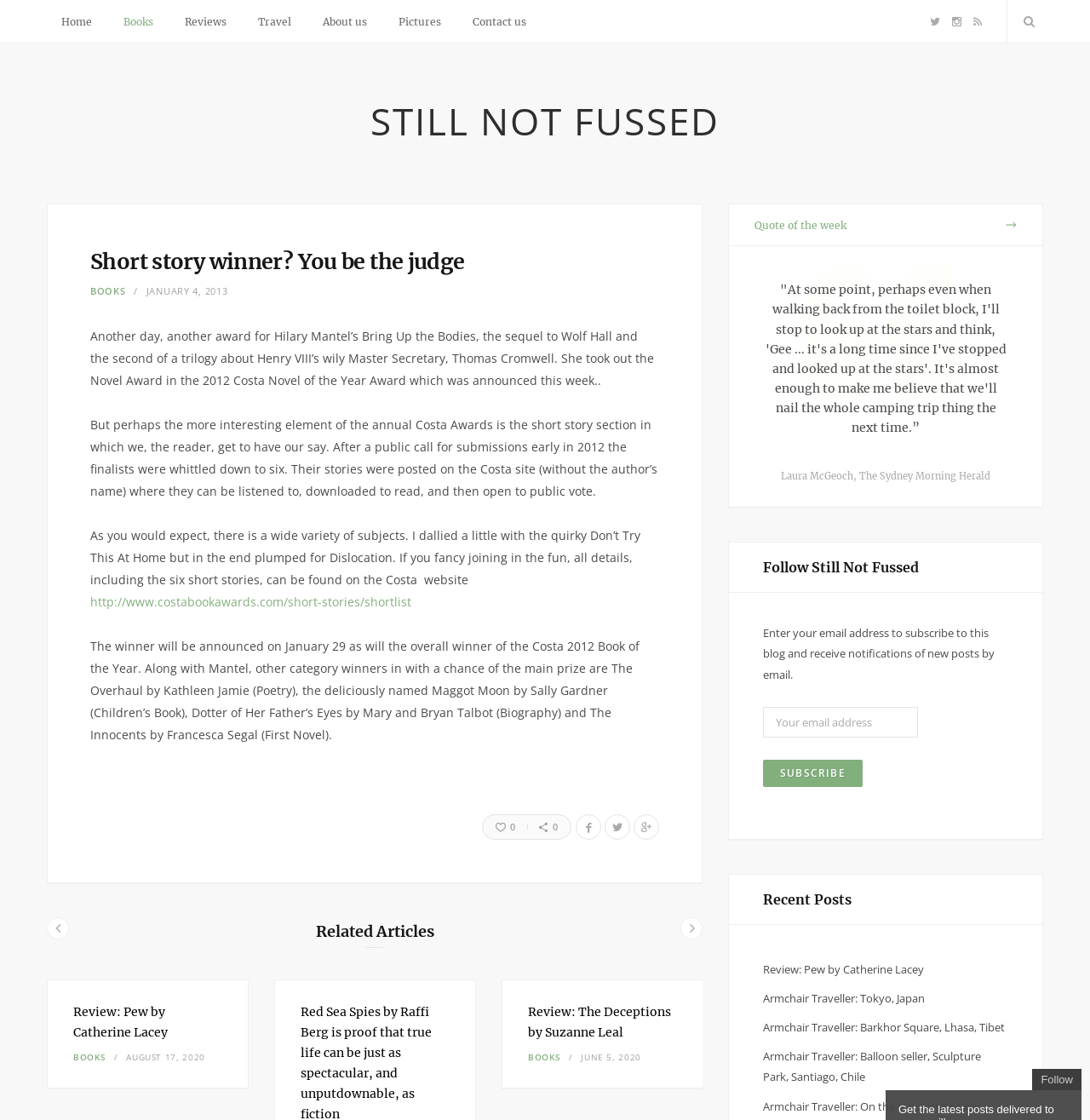Locate the bounding box coordinates of the UI element described by: "Review: Pew by Catherine Lacey". The bounding box coordinates should consist of four float numbers between 0 and 1, i.e., [left, top, right, bottom].

[0.067, 0.897, 0.154, 0.929]